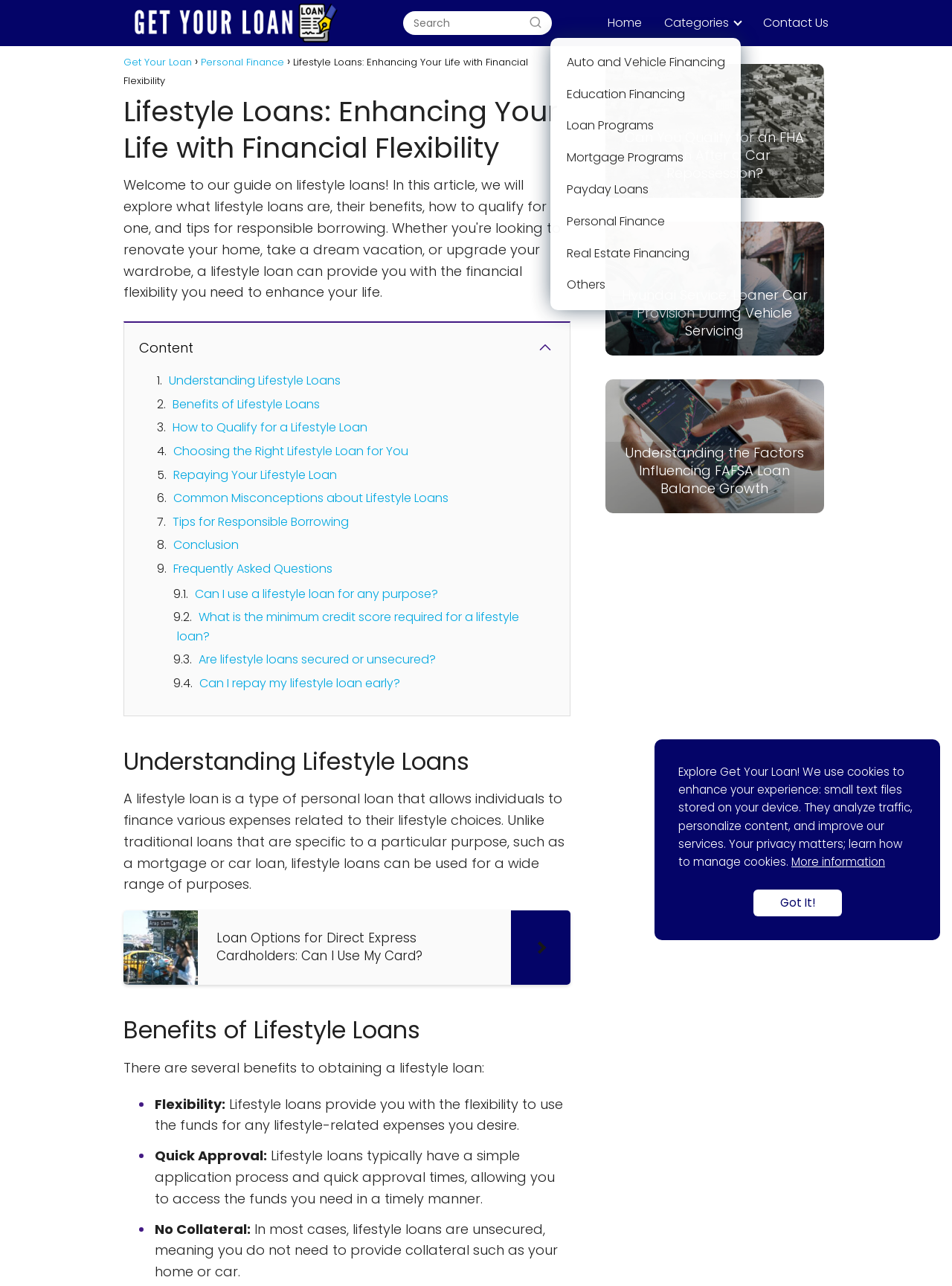Please give the bounding box coordinates of the area that should be clicked to fulfill the following instruction: "Read the 'Frequently Asked Questions'". The coordinates should be in the format of four float numbers from 0 to 1, i.e., [left, top, right, bottom].

[0.182, 0.436, 0.349, 0.449]